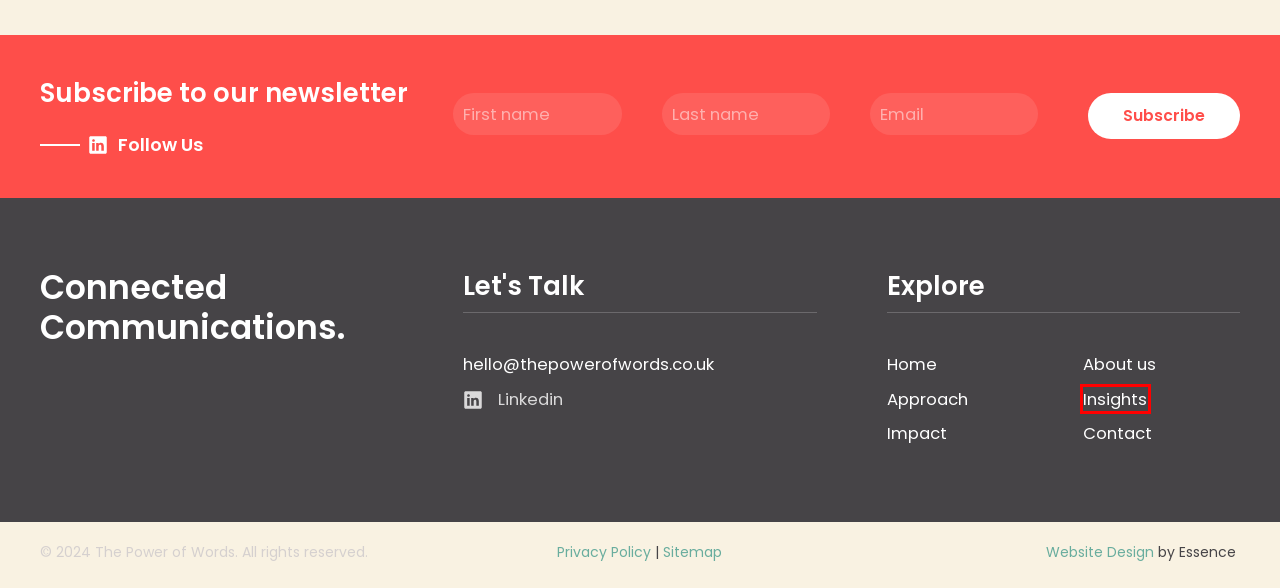Examine the screenshot of a webpage with a red bounding box around a UI element. Select the most accurate webpage description that corresponds to the new page after clicking the highlighted element. Here are the choices:
A. Doing Diversity, Equity & Inclusion differently… – TPW
B. Impact – TPW
C. Contact – TPW
D. Approach – TPW
E. Essence | Brand consultancy / graphic design studio in Sutton Coldfield
F. Team – TPW
G. Insights – TPW
H. Privacy Policy – TPW

G